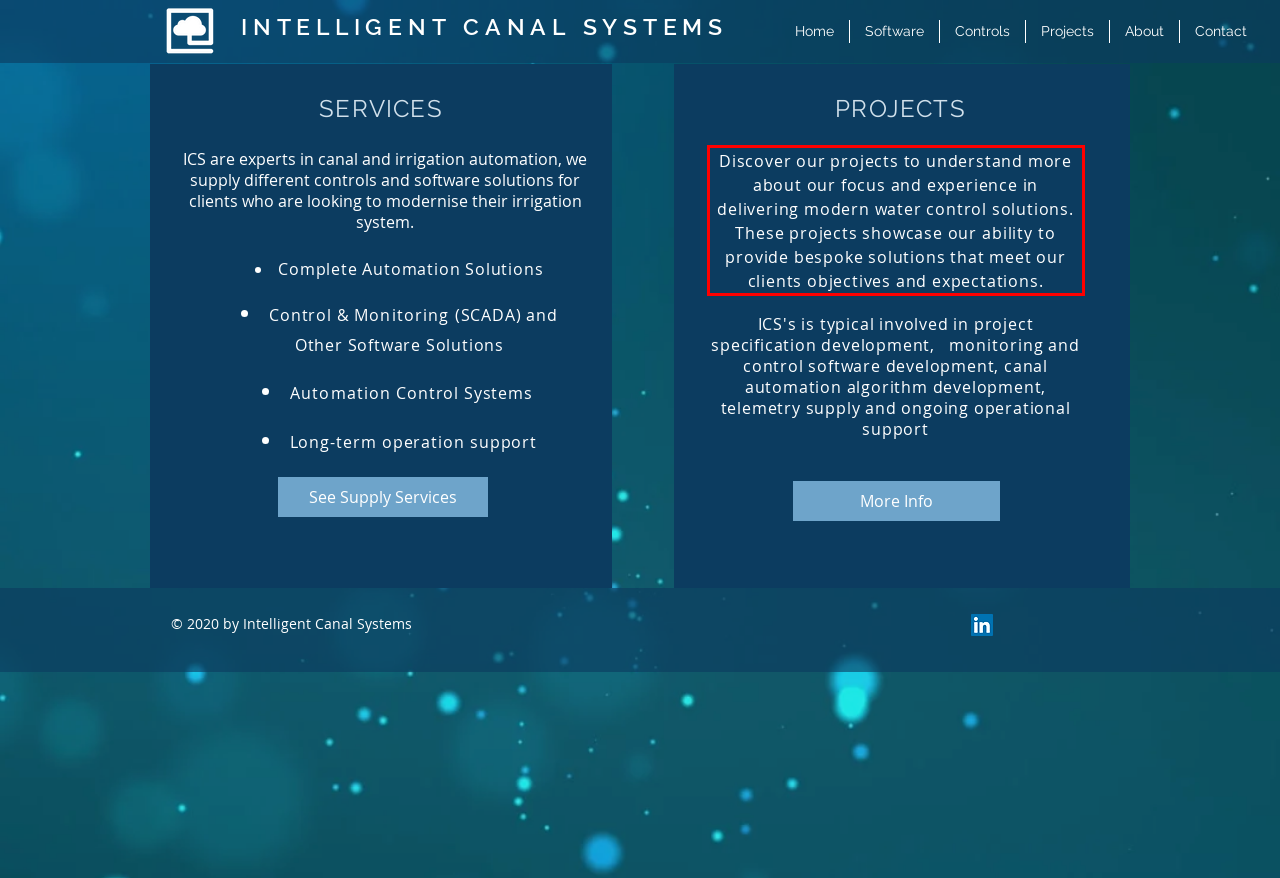Using the provided screenshot of a webpage, recognize the text inside the red rectangle bounding box by performing OCR.

Discover our projects to understand more about our focus and experience in delivering modern water control solutions. These projects showcase our ability to provide bespoke solutions that meet our clients objectives and expectations.